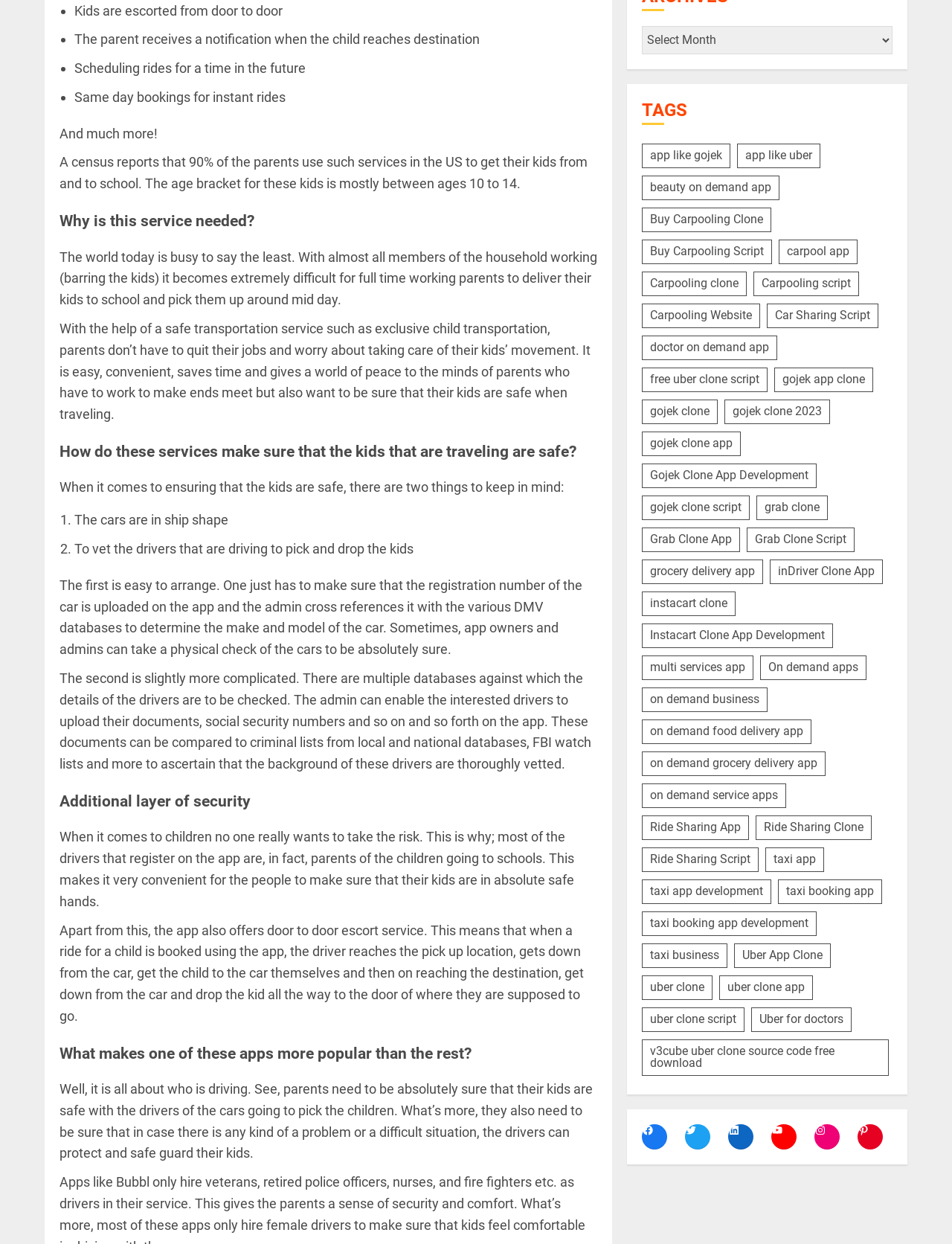Find the bounding box coordinates of the clickable area required to complete the following action: "Leave a reply".

None